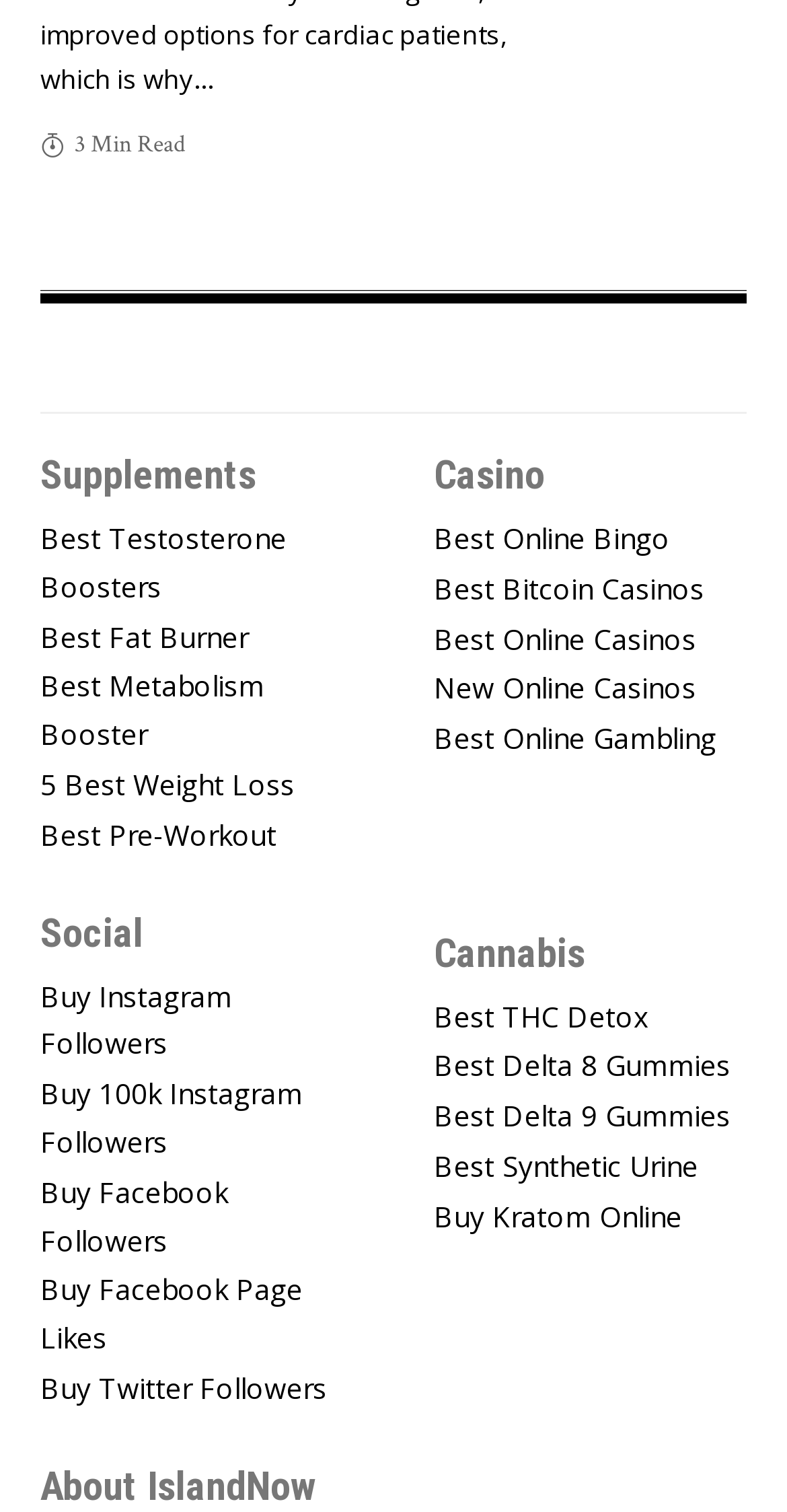Determine the bounding box coordinates of the region I should click to achieve the following instruction: "Click on The Island Now link". Ensure the bounding box coordinates are four float numbers between 0 and 1, i.e., [left, top, right, bottom].

[0.051, 0.222, 0.564, 0.248]